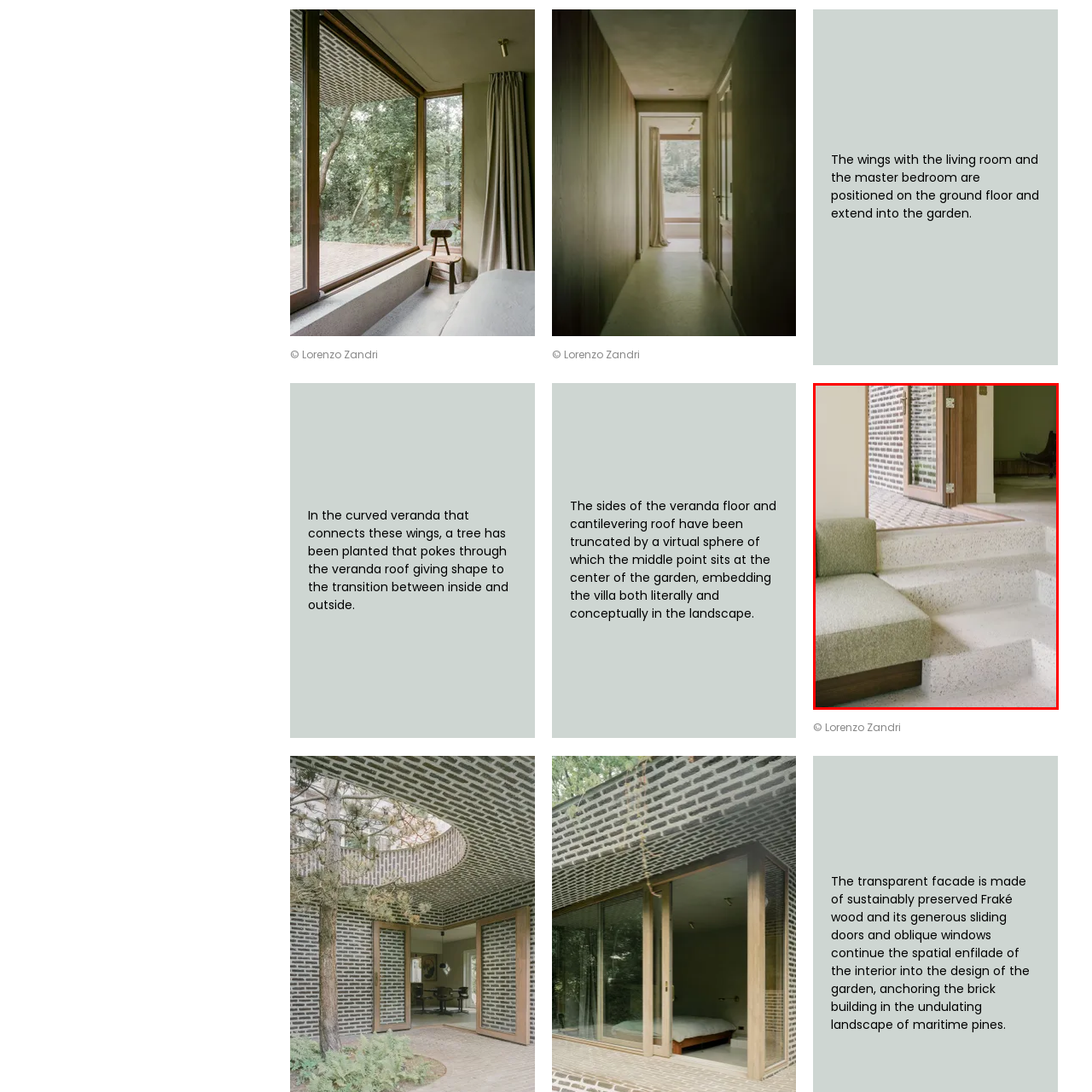Identify the subject within the red bounding box and respond to the following question in a single word or phrase:
What is the color scheme of the furniture?

Soft, muted